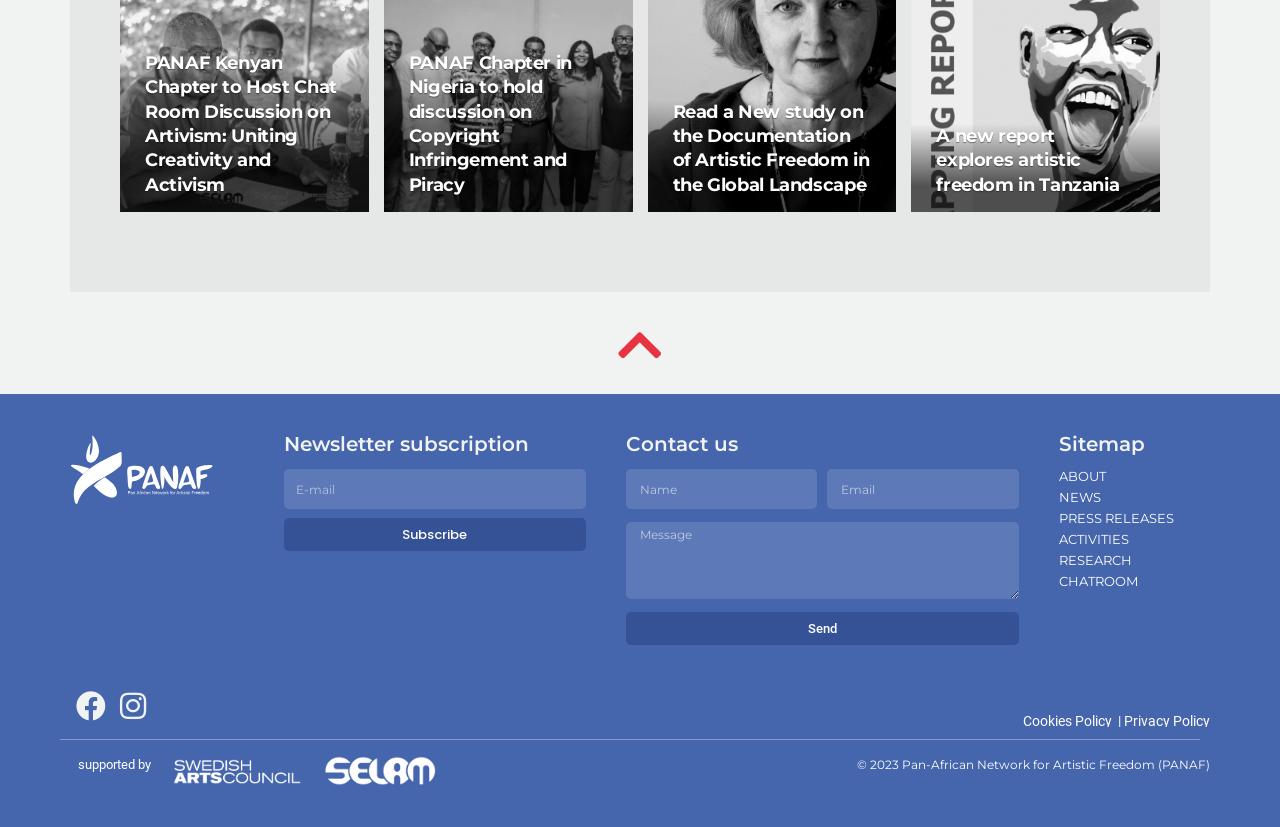How many links are there in the sitemap section?
Ensure your answer is thorough and detailed.

In the sitemap section, there are links to 'ABOUT', 'NEWS', 'PRESS RELEASES', 'ACTIVITIES', 'RESEARCH', and 'CHATROOM', which makes a total of 6 links.